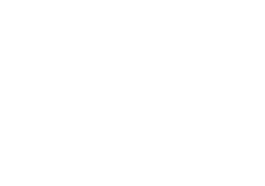What is the purpose of the fire suppression system?
Please provide a single word or phrase as your answer based on the image.

Preventing fires